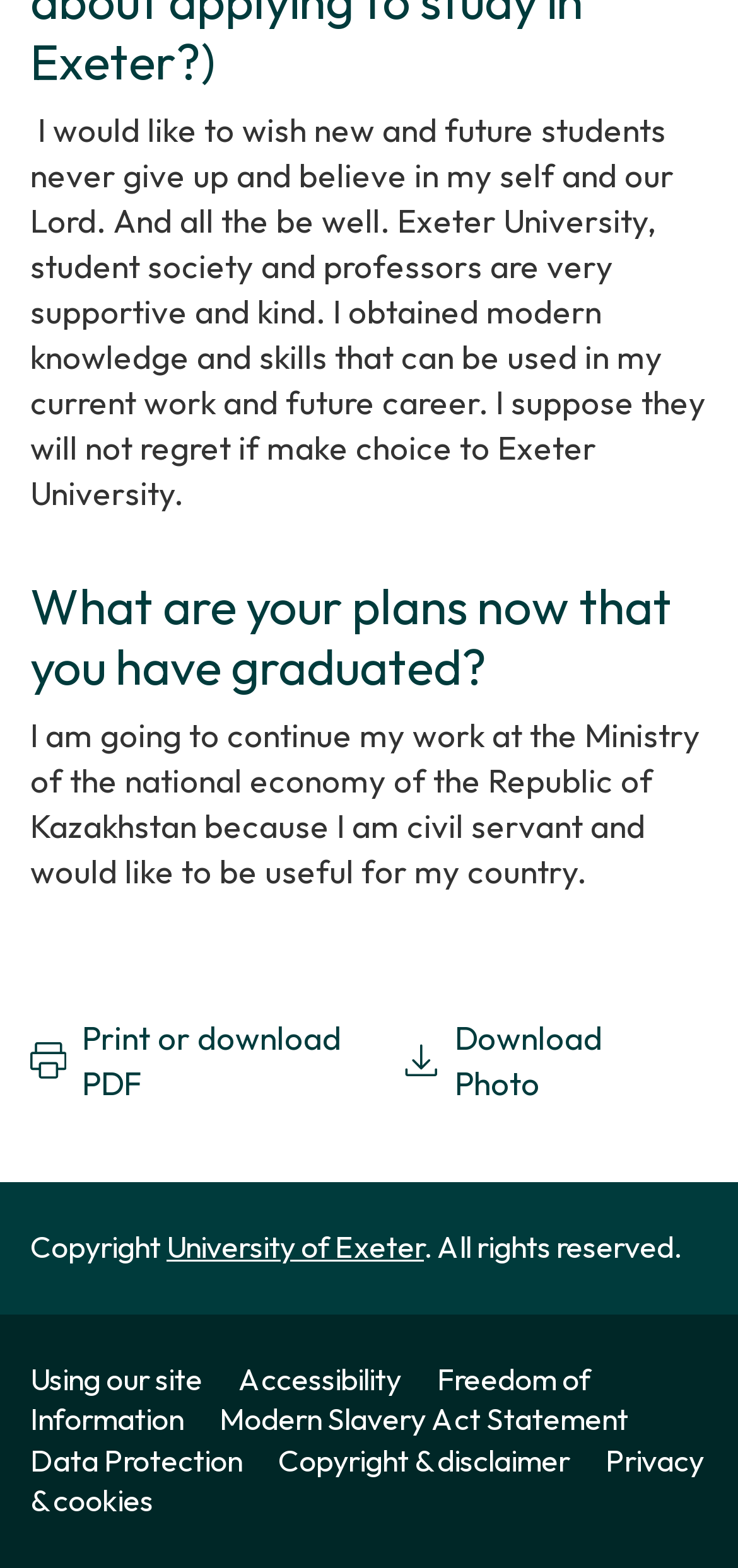What is the theme of the student's message?
Using the information from the image, give a concise answer in one word or a short phrase.

Motivation and support